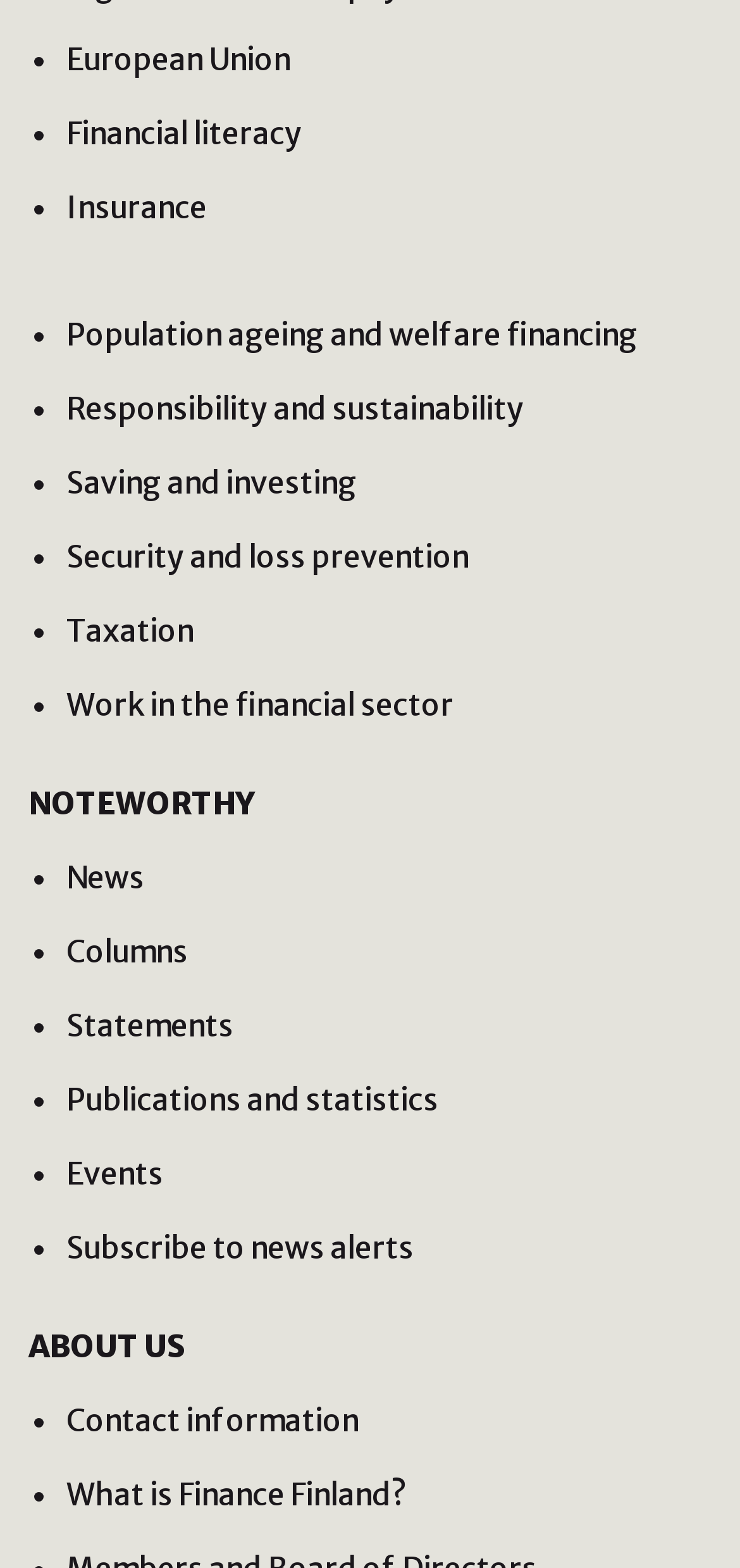Please locate the bounding box coordinates of the element that should be clicked to achieve the given instruction: "Explore Population ageing and welfare financing".

[0.09, 0.2, 0.862, 0.225]